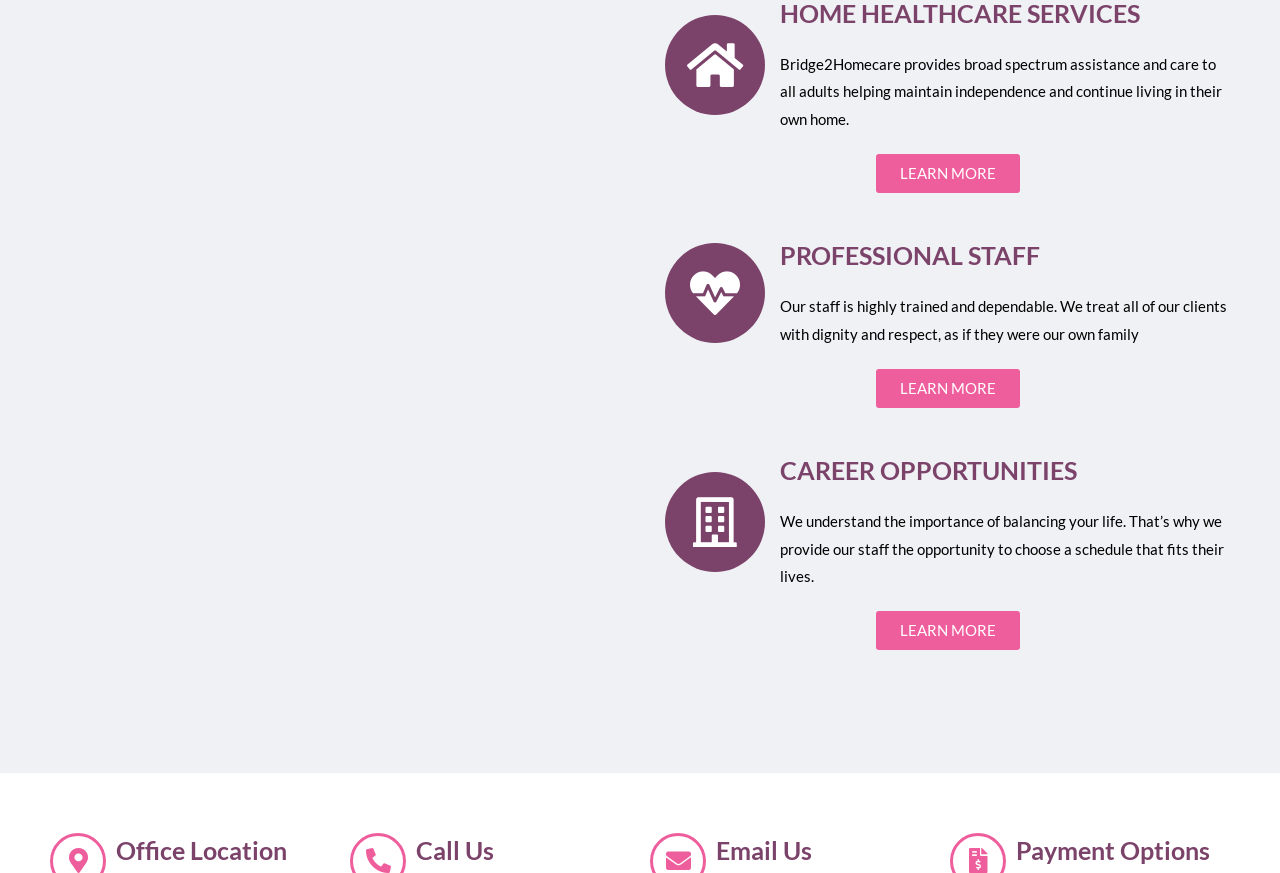Pinpoint the bounding box coordinates of the element you need to click to execute the following instruction: "Contact through 'email'". The bounding box should be represented by four float numbers between 0 and 1, in the format [left, top, right, bottom].

None